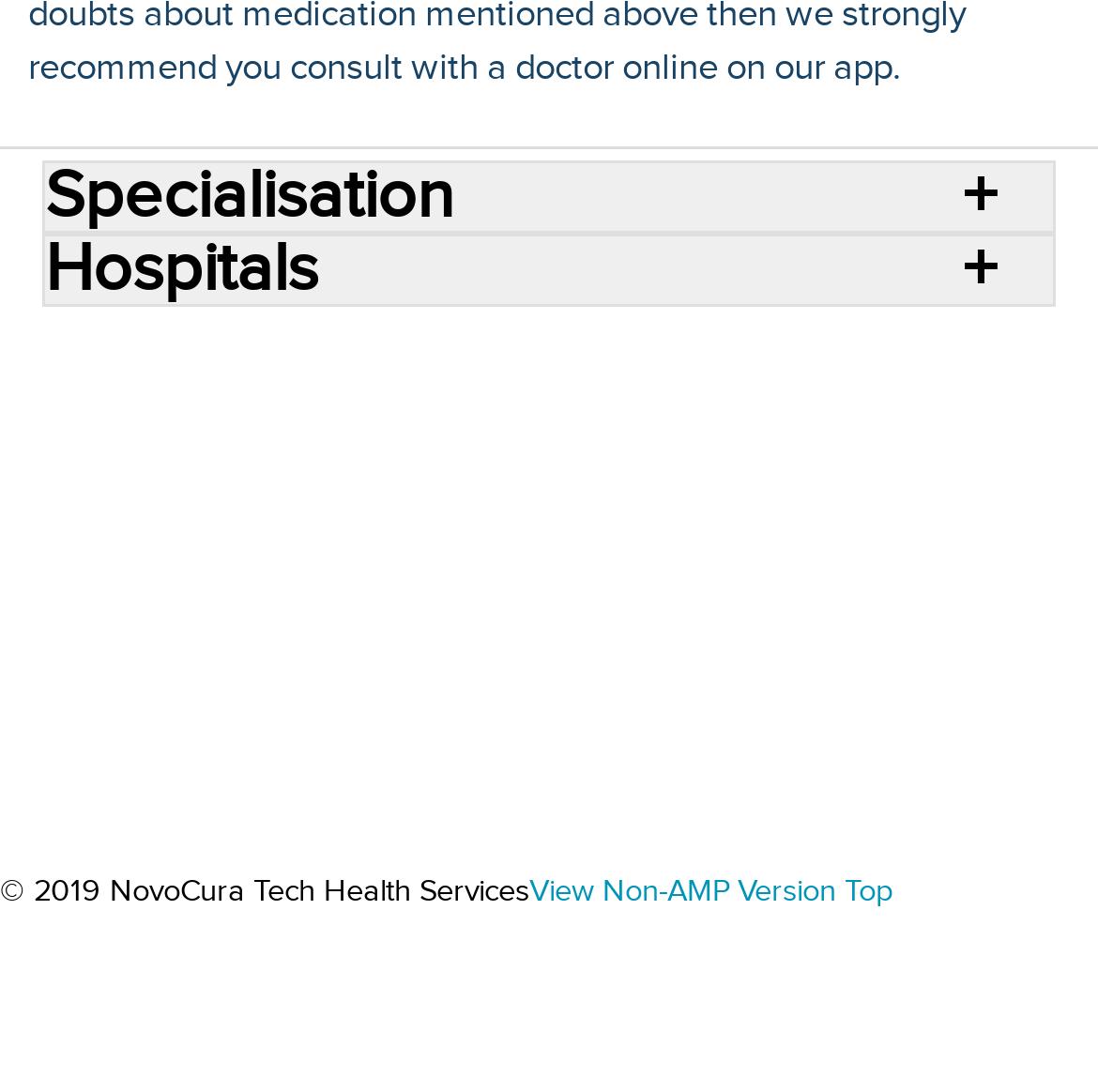Pinpoint the bounding box coordinates for the area that should be clicked to perform the following instruction: "Follow on Facebook".

[0.405, 0.528, 0.482, 0.569]